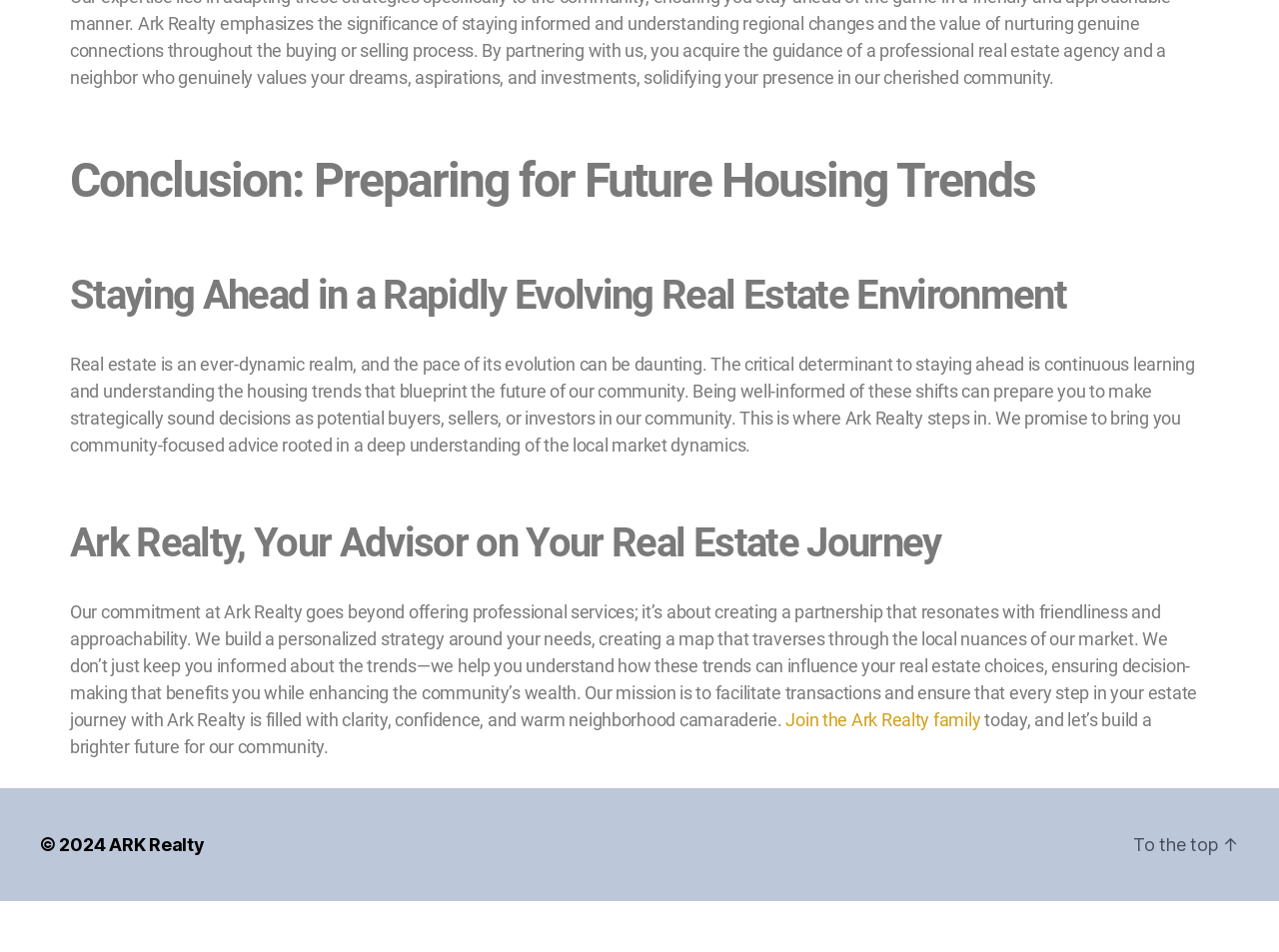Respond with a single word or phrase to the following question:
What is the copyright year of the webpage?

2024